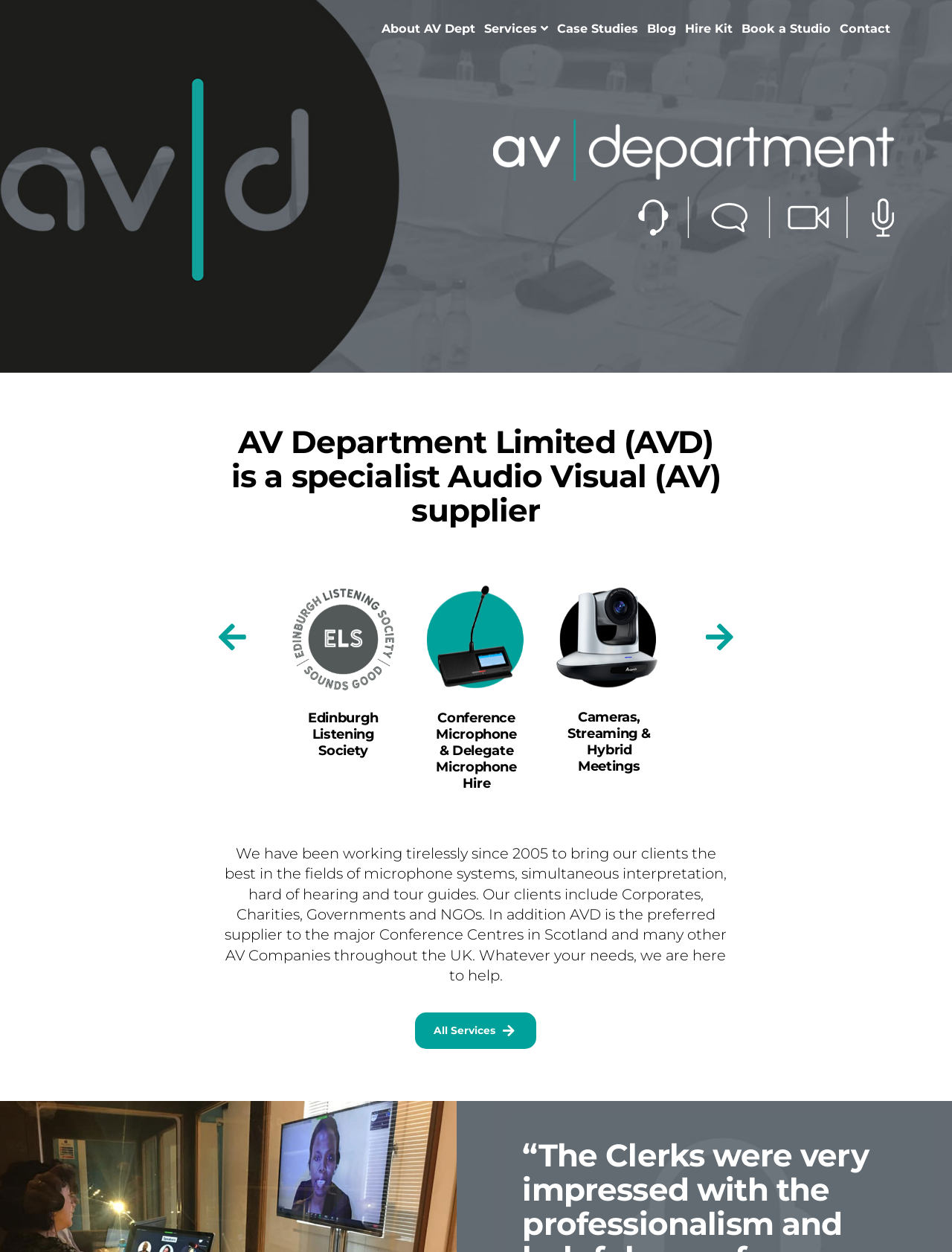What is the name of the company?
Look at the image and construct a detailed response to the question.

I determined the answer by looking at the image element with the text 'AV Department' and the heading element that starts with 'AV Department Limited (AVD) is a specialist Audio Visual (AV) supplier'.